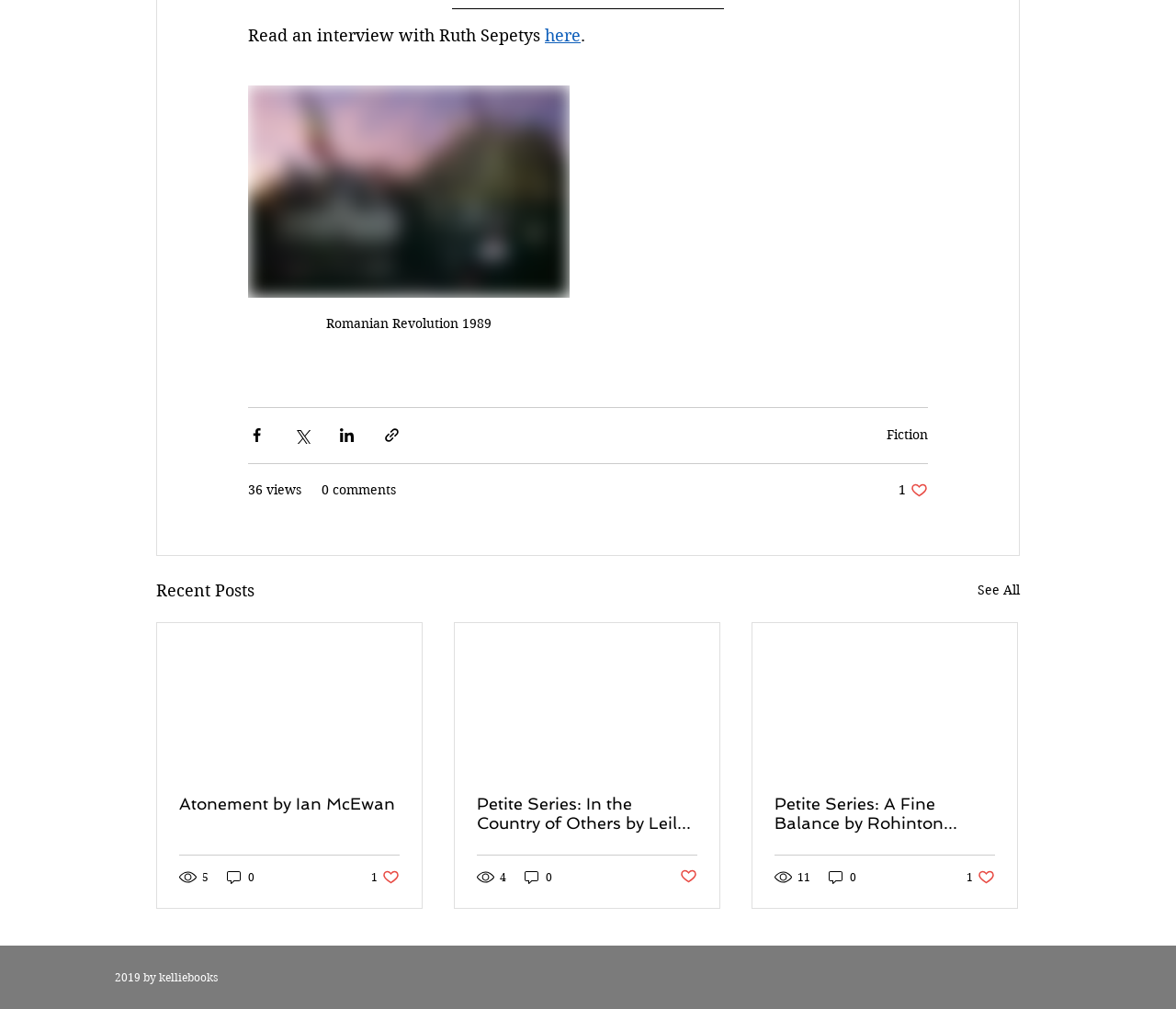What is the topic of the interview?
Please use the image to provide an in-depth answer to the question.

The topic of the interview is Ruth Sepetys, which is mentioned in the text 'Read an interview with Ruth Sepetys'.